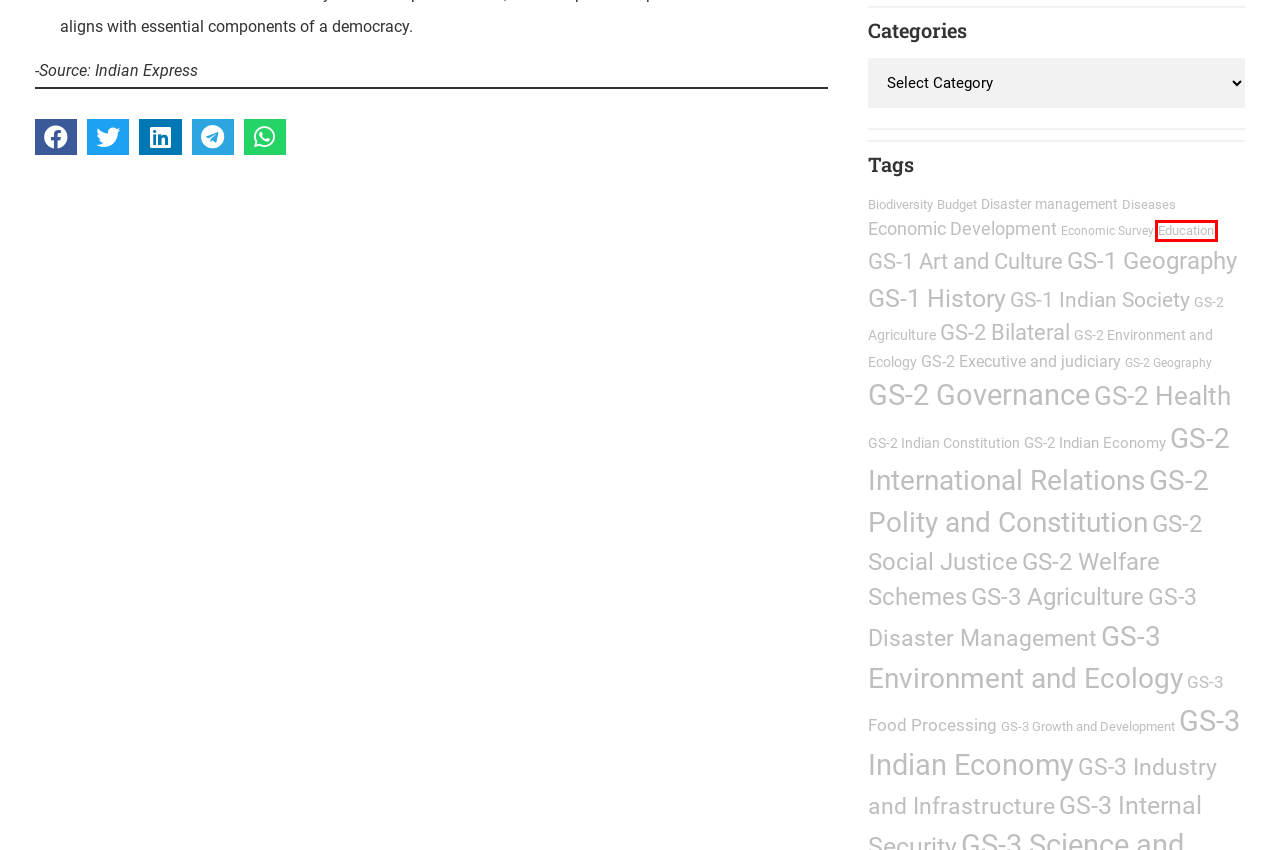Analyze the screenshot of a webpage that features a red rectangle bounding box. Pick the webpage description that best matches the new webpage you would see after clicking on the element within the red bounding box. Here are the candidates:
A. GS-3 Environment and Ecology Archives | Legacy IAS Academy
B. Biodiversity Archives | Legacy IAS Academy
C. GS-1 Art and Culture Archives | Legacy IAS Academy
D. Budget Archives | Legacy IAS Academy
E. GS-3 Disaster Management Archives | Legacy IAS Academy
F. GS-3 Indian Economy Archives | Legacy IAS Academy
G. Education Archives | Legacy IAS Academy
H. GS-2 Social Justice Archives | Legacy IAS Academy

G